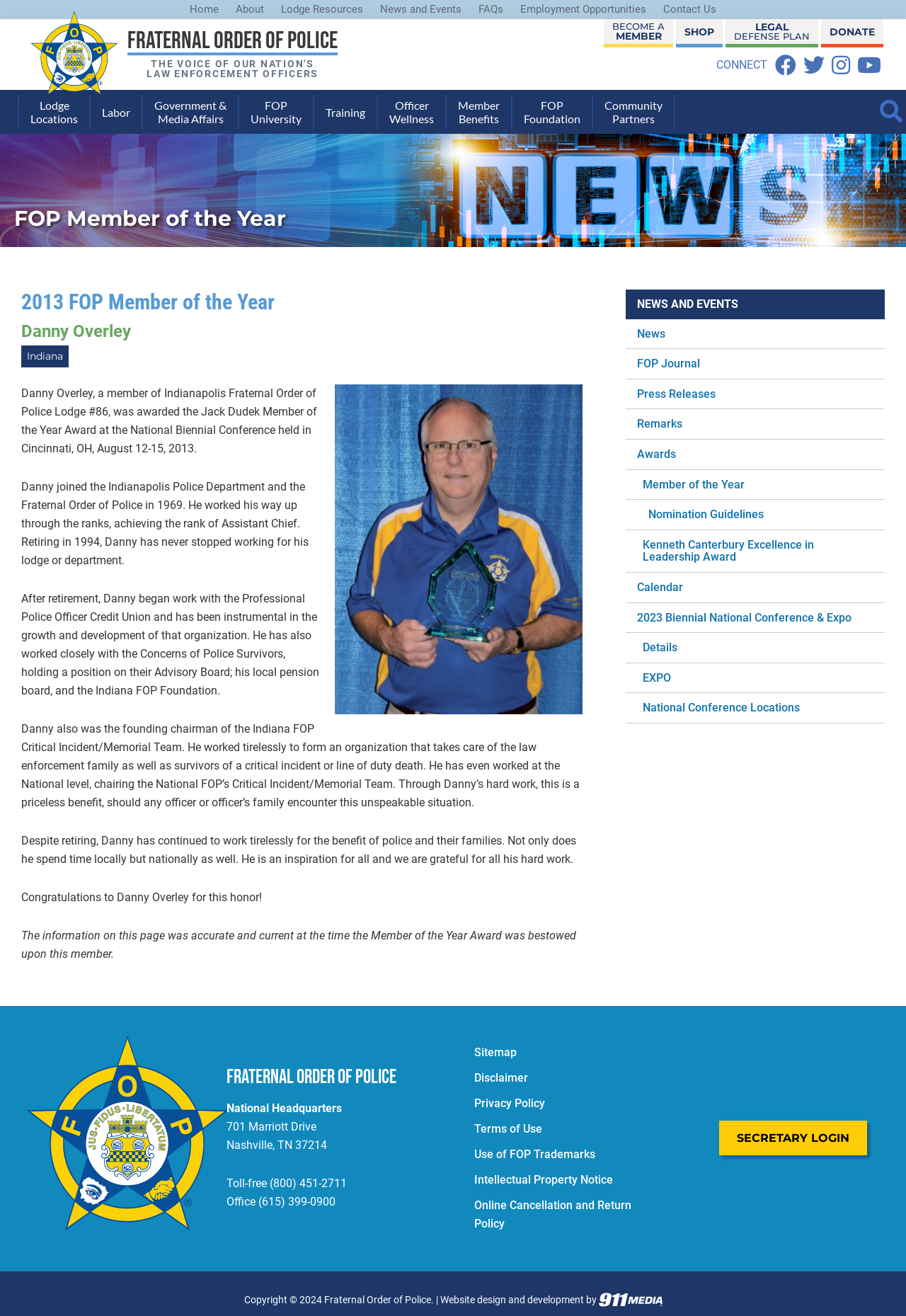Utilize the information from the image to answer the question in detail:
What organization did Danny Overley work with after retirement?

I found the answer by reading the text in the article section, which states 'After retirement, Danny began work with the Professional Police Officer Credit Union and has been instrumental in the growth and development of that organization.'